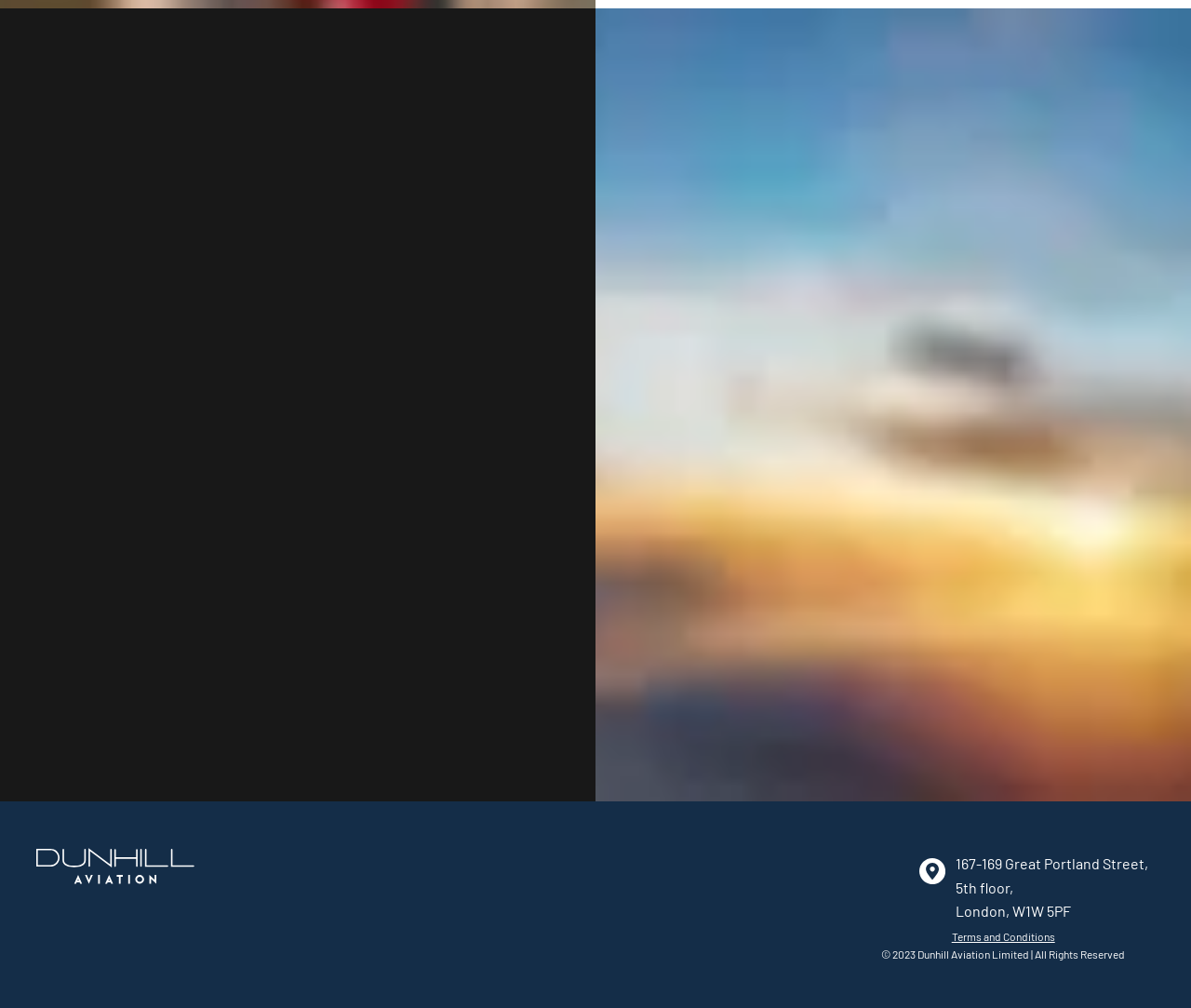What is the email address to contact Dunhill Aviation?
Refer to the image and provide a concise answer in one word or phrase.

Charters@DunhillAviation.com